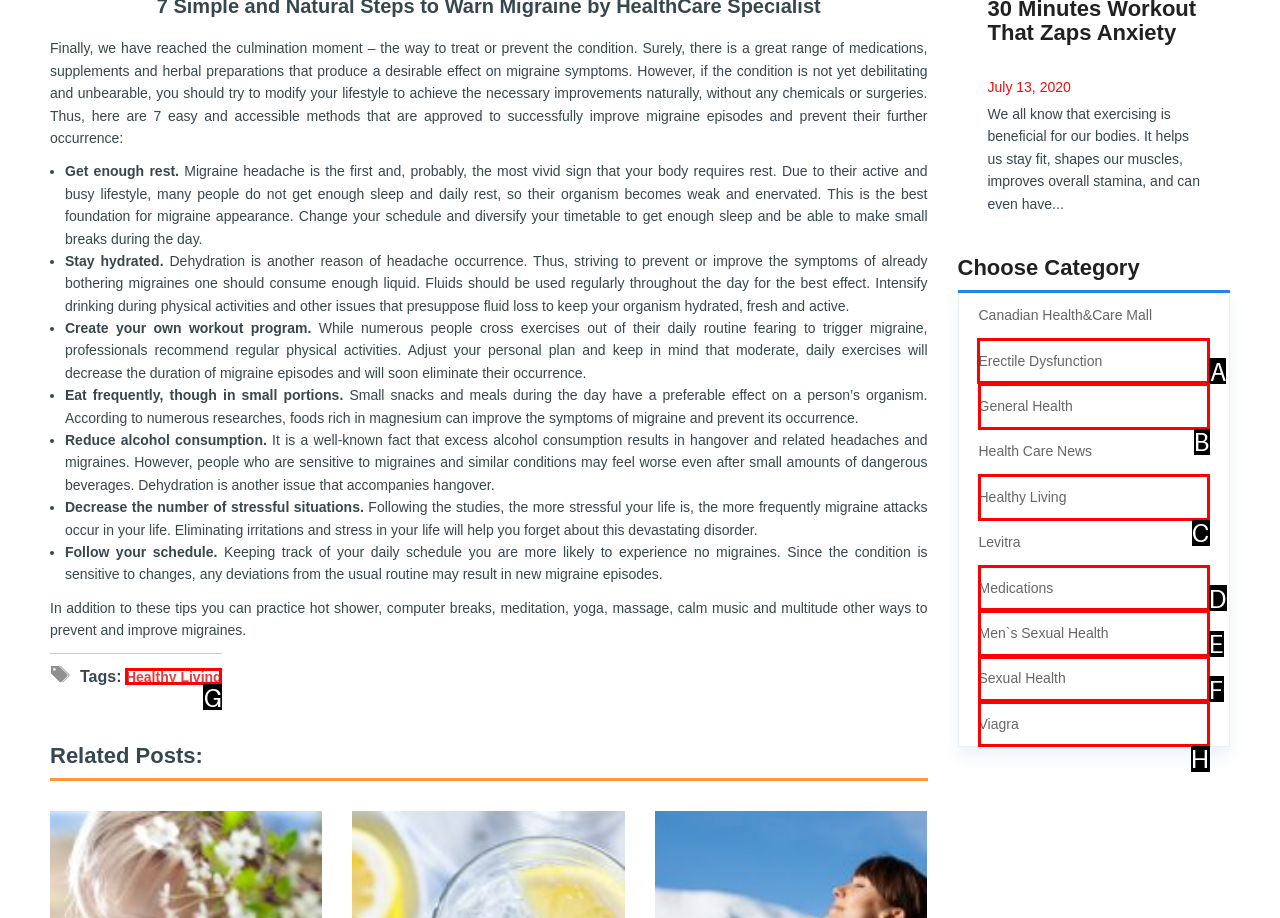Determine which HTML element to click for this task: Click the 'Erectile Dysfunction' link Provide the letter of the selected choice.

A